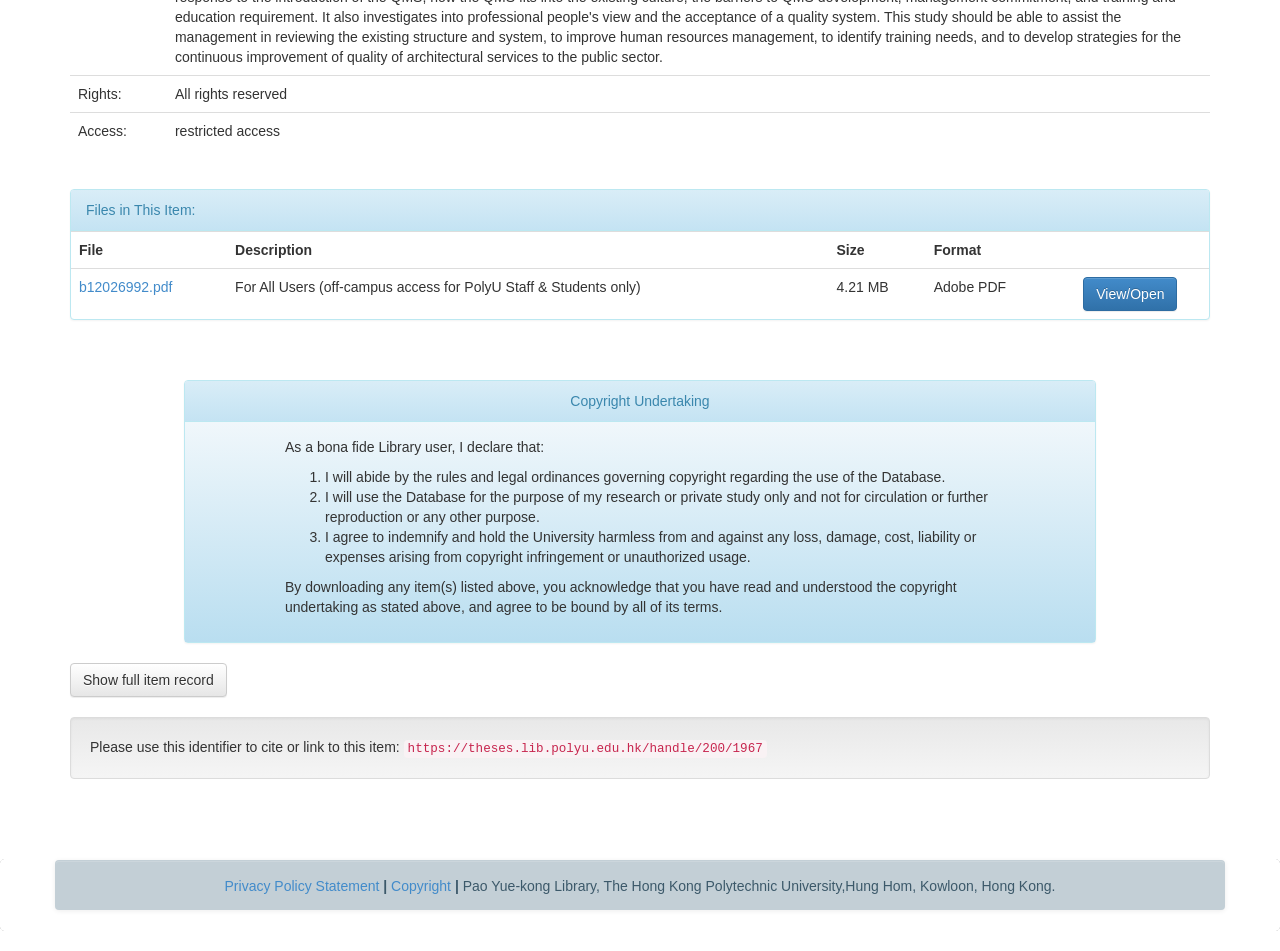Determine the bounding box for the UI element that matches this description: "Privacy Policy Statement".

[0.175, 0.923, 0.296, 0.94]